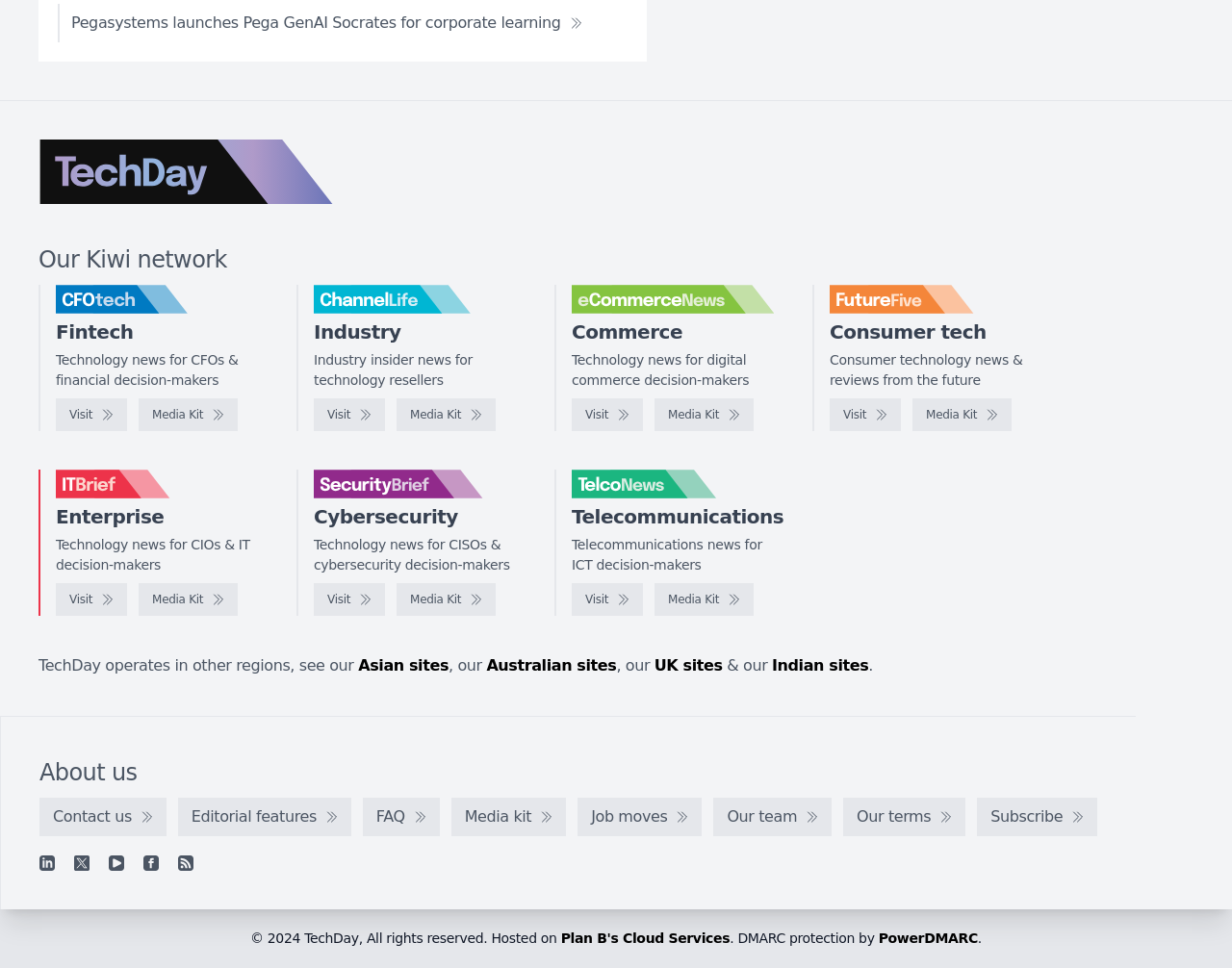Please locate the bounding box coordinates of the element's region that needs to be clicked to follow the instruction: "View CFOtech logo". The bounding box coordinates should be provided as four float numbers between 0 and 1, i.e., [left, top, right, bottom].

[0.045, 0.294, 0.209, 0.324]